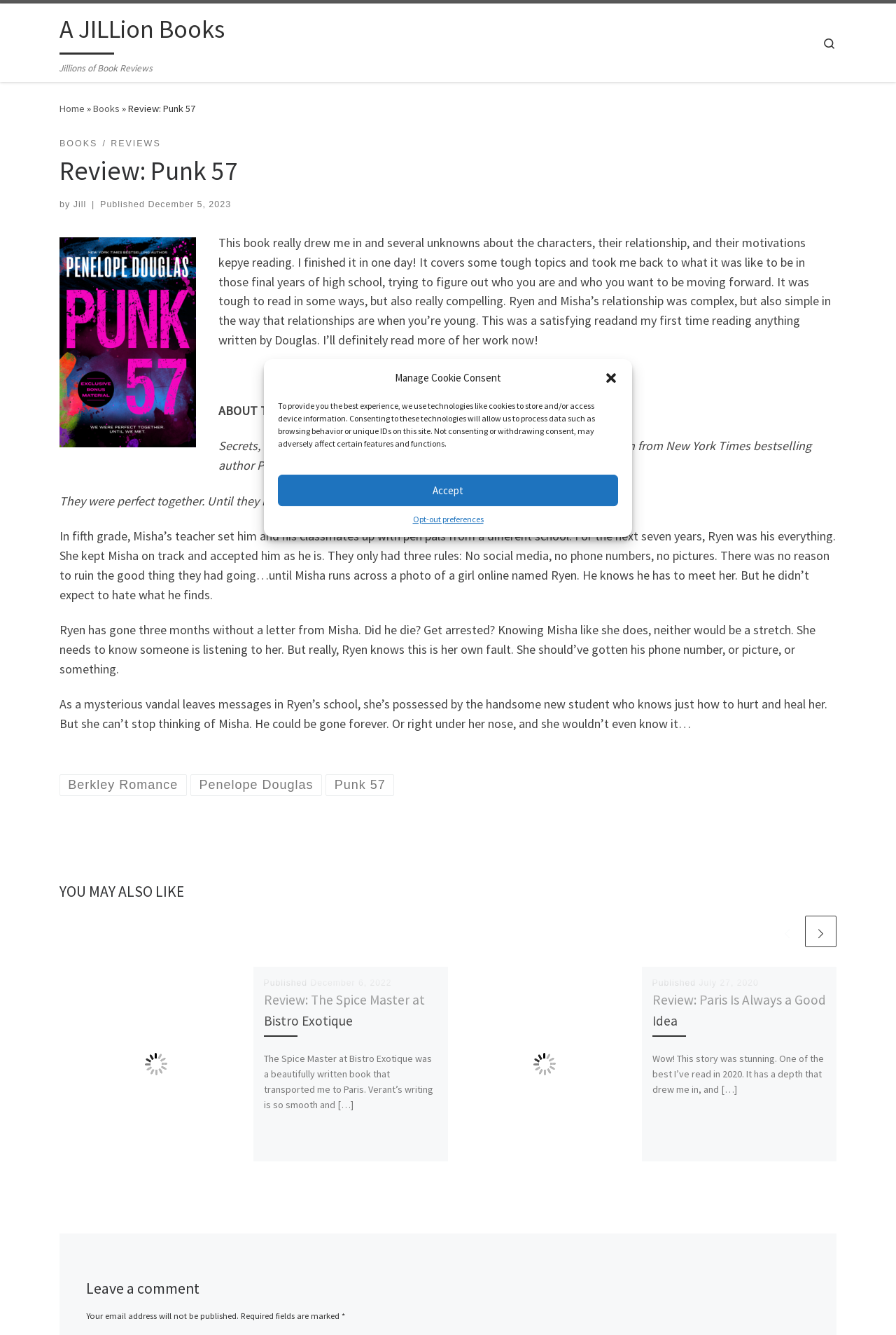Determine the bounding box coordinates of the clickable area required to perform the following instruction: "Read review of Punk 57". The coordinates should be represented as four float numbers between 0 and 1: [left, top, right, bottom].

[0.066, 0.103, 0.934, 0.618]